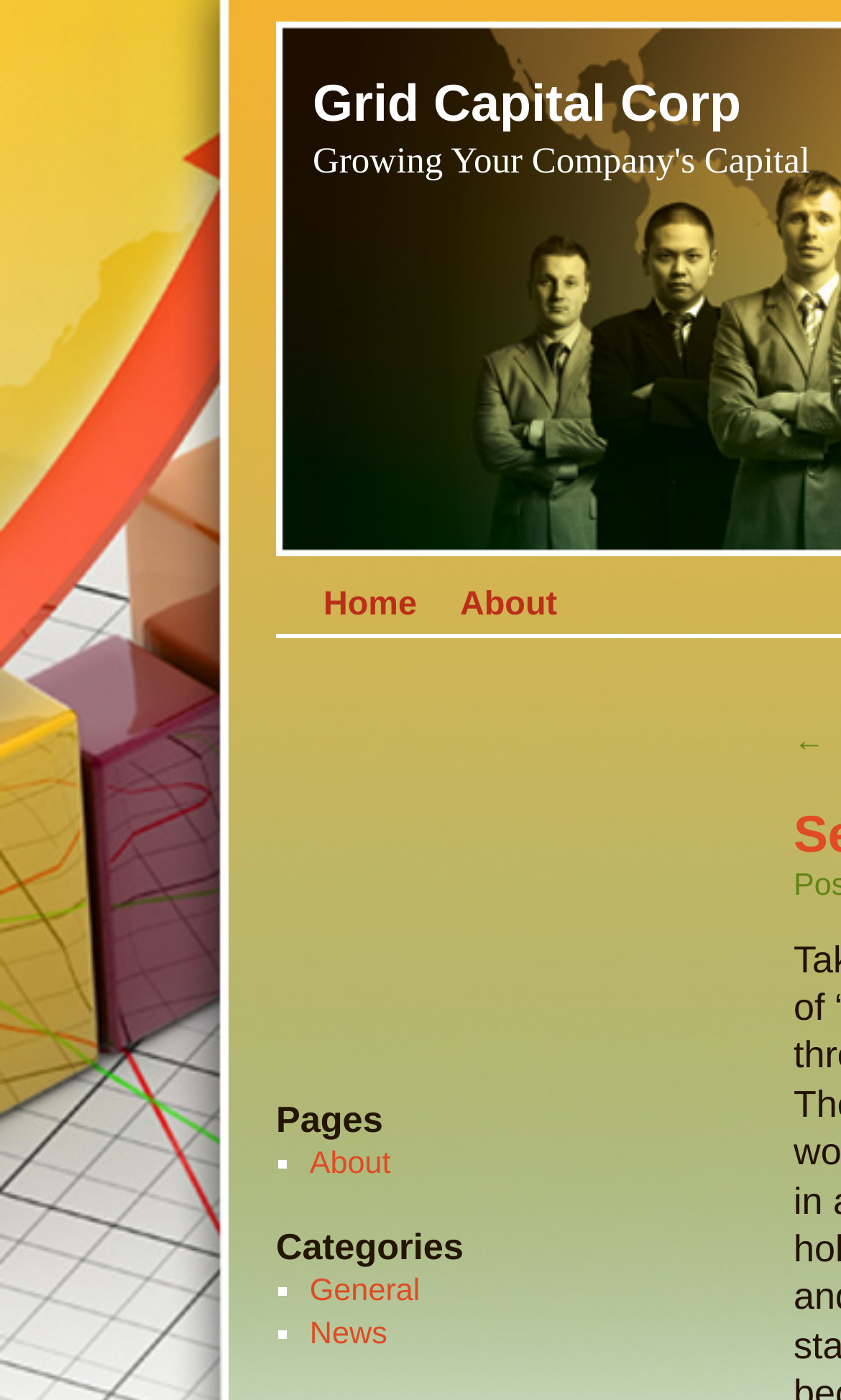Provide an in-depth caption for the contents of the webpage.

The webpage appears to be a portal or a blog related to Grid Capital Corp, with a focus on travel expenses. At the top, there is a prominent link to "Grid Capital Corp" that takes up a significant portion of the width. Below this, there are three navigation links: "Home", "About", and an arrow pointing left, which may indicate a previous page.

On the left side of the page, there are two headings: "Pages" and "Categories". Under "Pages", there is a list with a single item, "About", preceded by a list marker (■). Under "Categories", there are three list items: "General", "News", each preceded by a list marker (■). These lists appear to be vertically stacked, with "Pages" above "Categories".

The layout is organized, with clear headings and concise text, making it easy to navigate. The use of list markers and headings helps to create a clear hierarchy of information on the page.